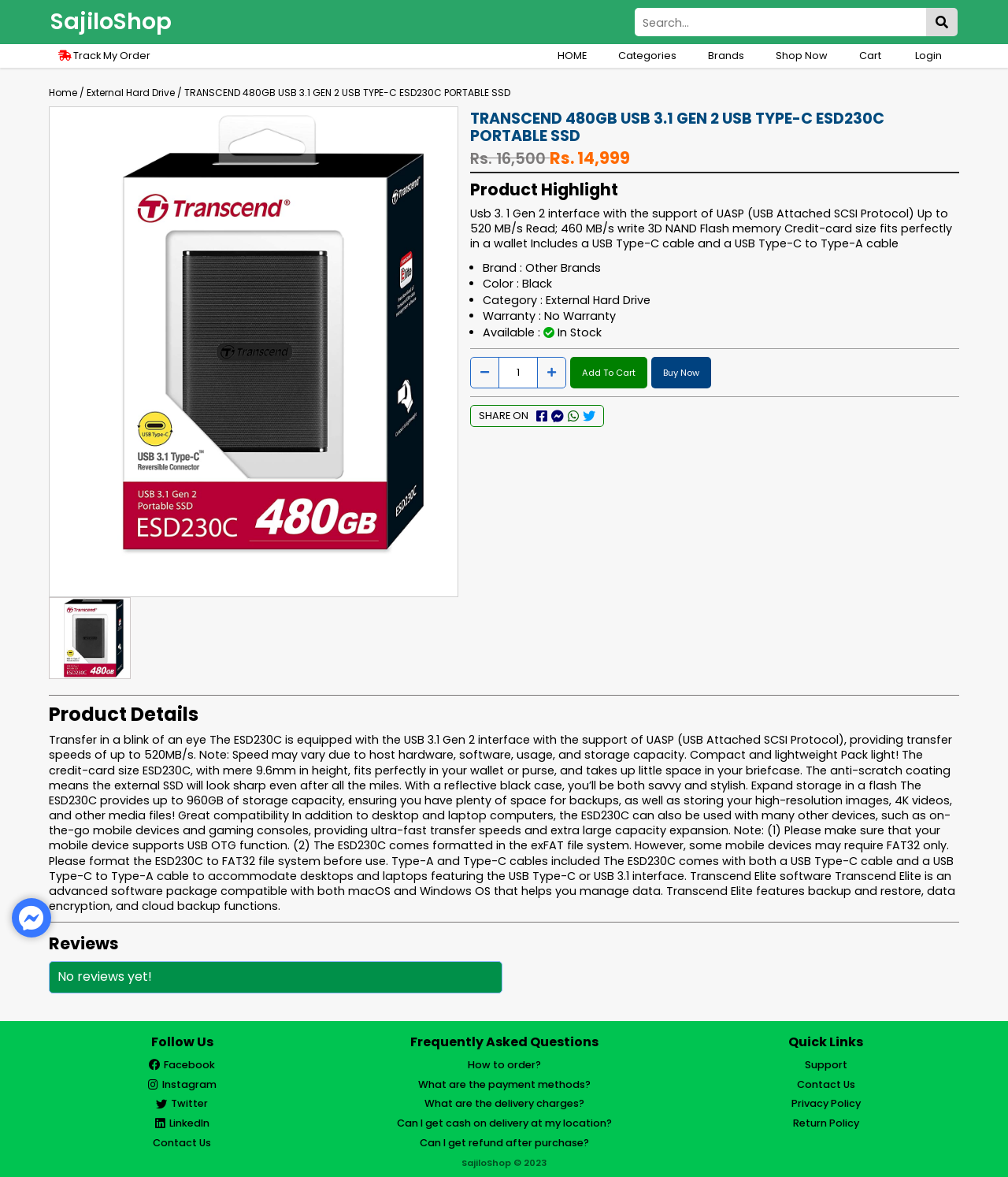What is the warranty of the ESD230C?
Could you give a comprehensive explanation in response to this question?

I found the warranty of the ESD230C by looking at the product details section, where it is written 'Warranty : No Warranty'.